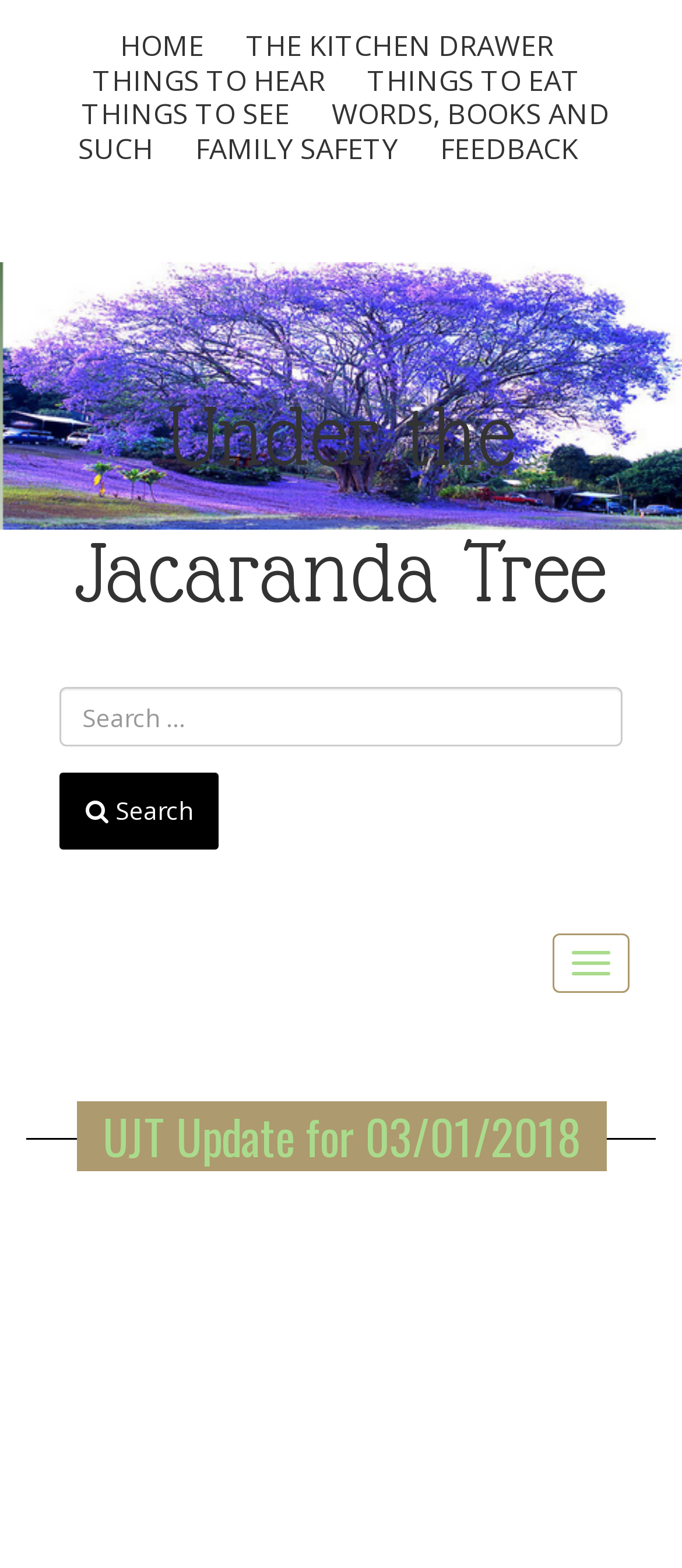Locate the bounding box coordinates of the area you need to click to fulfill this instruction: 'read the update for 03/01/2018'. The coordinates must be in the form of four float numbers ranging from 0 to 1: [left, top, right, bottom].

[0.112, 0.703, 0.888, 0.747]